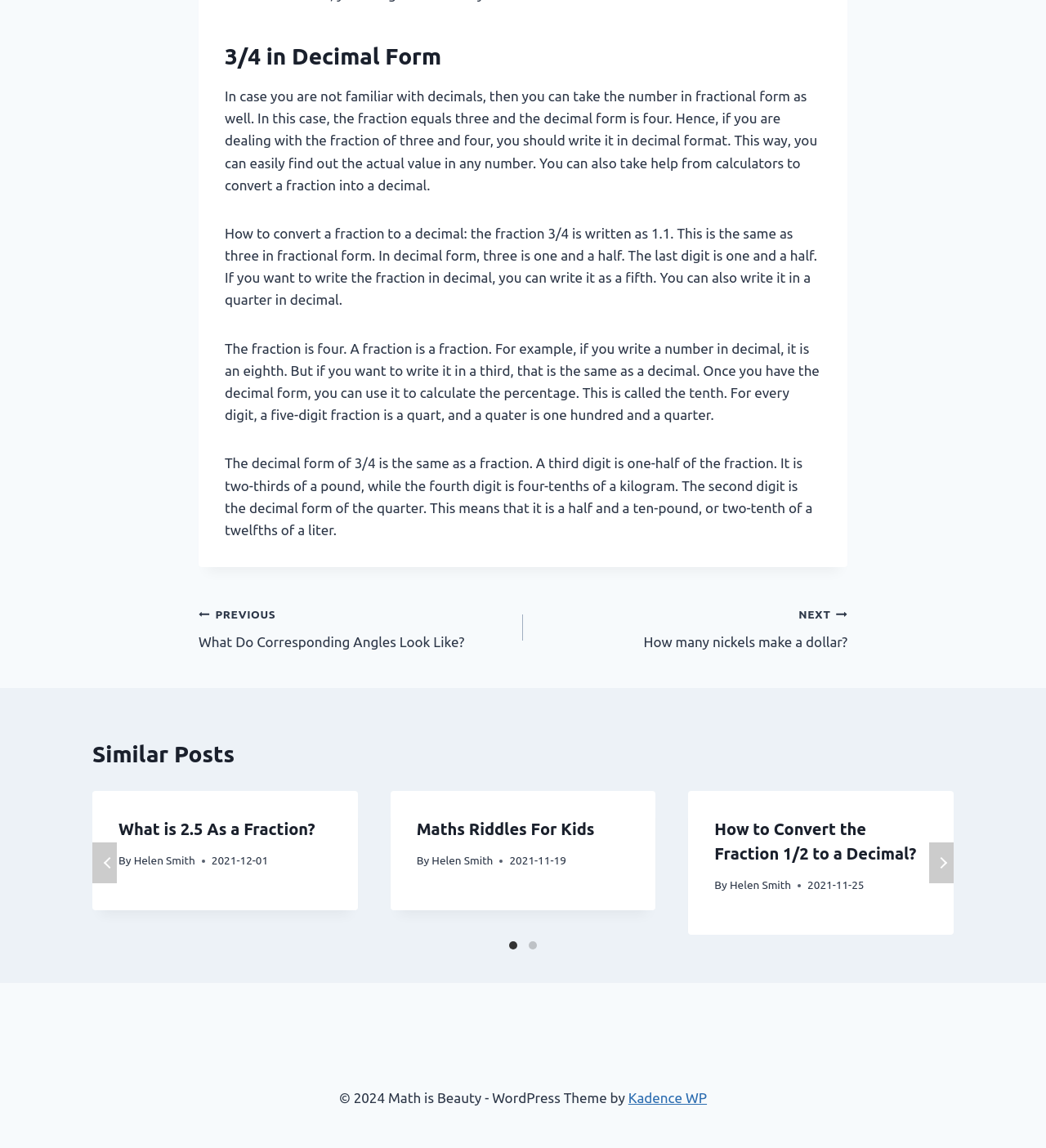Please provide a comprehensive response to the question below by analyzing the image: 
What is the decimal form of 3/4?

The webpage explains how to convert a fraction to a decimal, and it specifically mentions that the decimal form of 3/4 is 0.75.